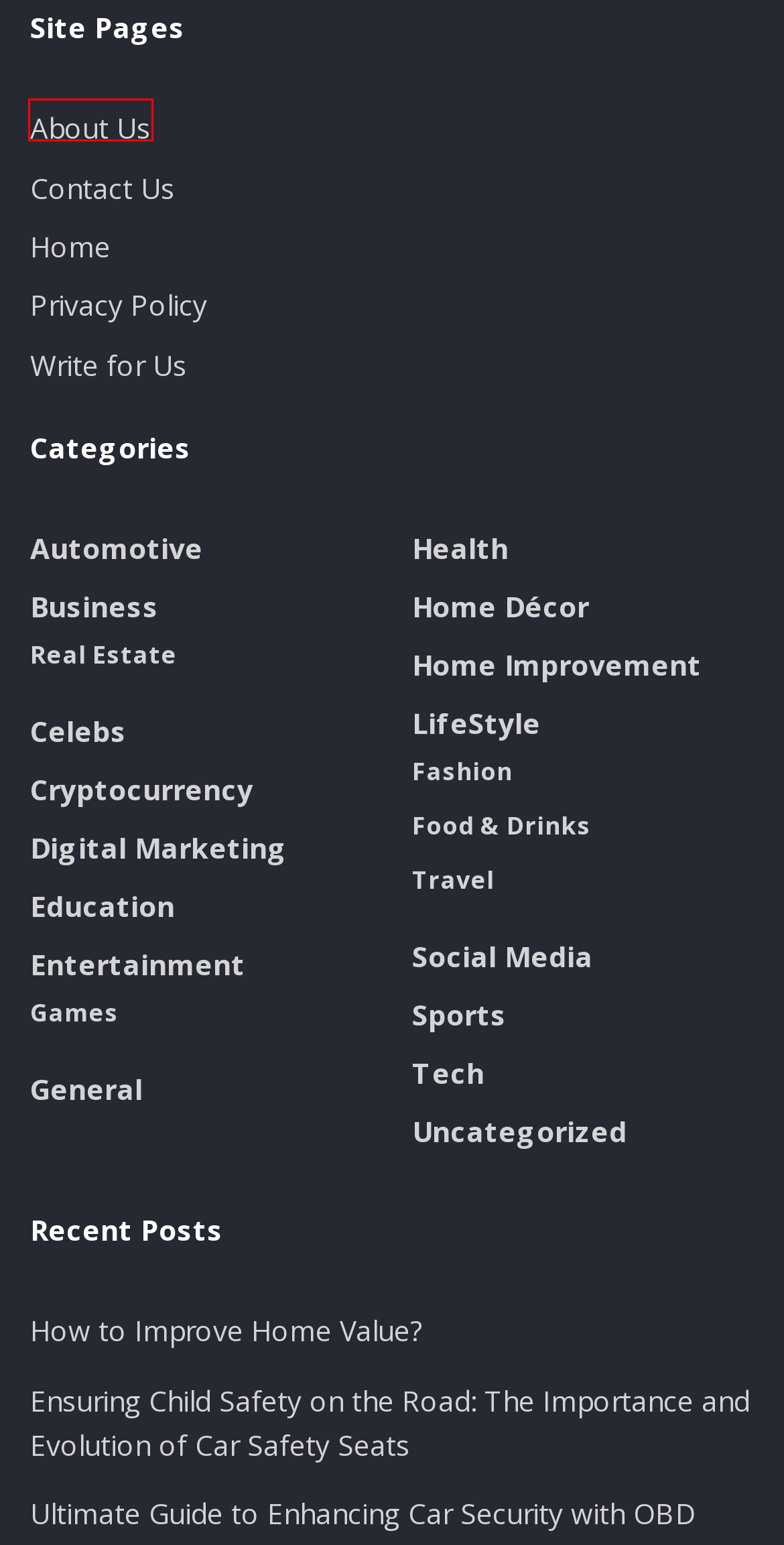Review the screenshot of a webpage that includes a red bounding box. Choose the webpage description that best matches the new webpage displayed after clicking the element within the bounding box. Here are the candidates:
A. Uncategorized Archives - Organised Everyday
B. Write for Us - Games, Tech, & Home Decor Guest Post Opportunities!
C. Automotive Archives - Organised Everyday
D. Social Media Archives - Organised Everyday
E. cryptocurrency Archives - Organised Everyday
F. Home Décor Archives - Organised Everyday
G. About Us - Organised Everyday
H. Games Archives - Organised Everyday

G